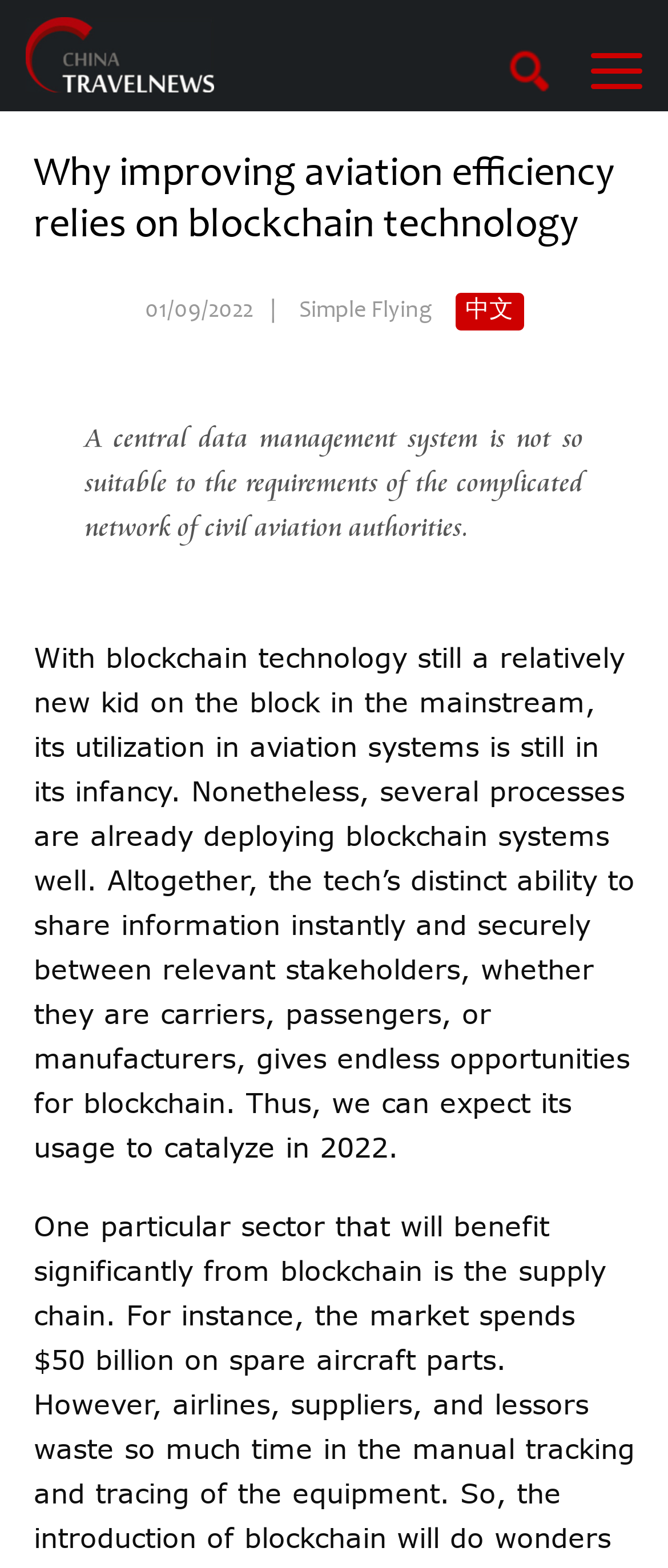What is the date of the article?
Refer to the image and answer the question using a single word or phrase.

01/09/2022